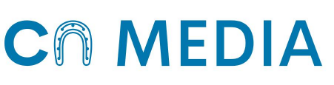Offer an in-depth caption for the image.

The image features the logo of "CN Media," prominent in a clean and modern design. The logo is characterized by bold blue lettering, clearly stating "CN MEDIA," with a stylized icon above the text that appears to represent connectivity or communication. This visual presentation is likely part of a digital platform or publication focused on delivering news and media content. The design emphasizes clarity and professionalism, aligning with contemporary branding standards for media organizations.